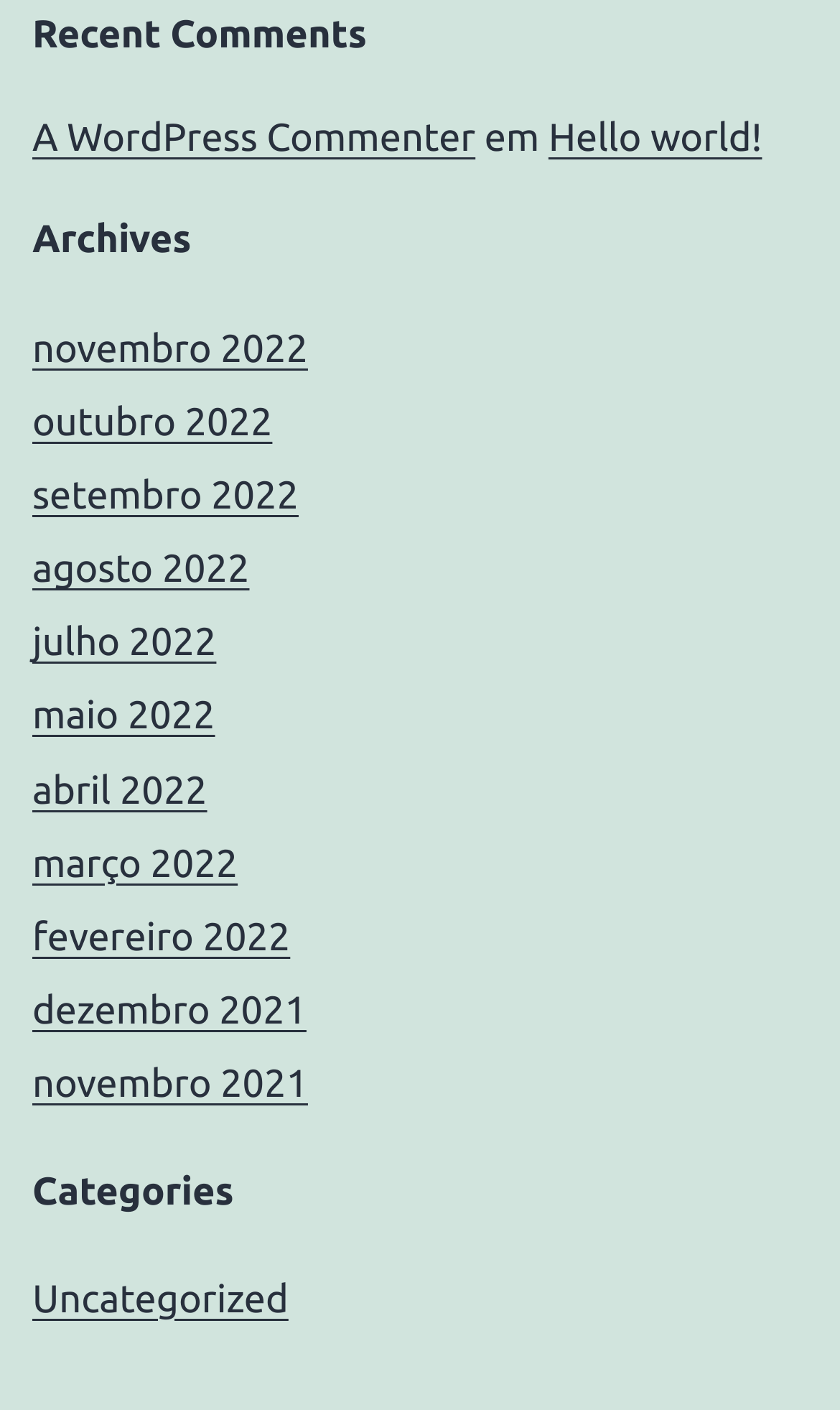Determine the bounding box for the described HTML element: "A WordPress Commenter". Ensure the coordinates are four float numbers between 0 and 1 in the format [left, top, right, bottom].

[0.038, 0.082, 0.566, 0.113]